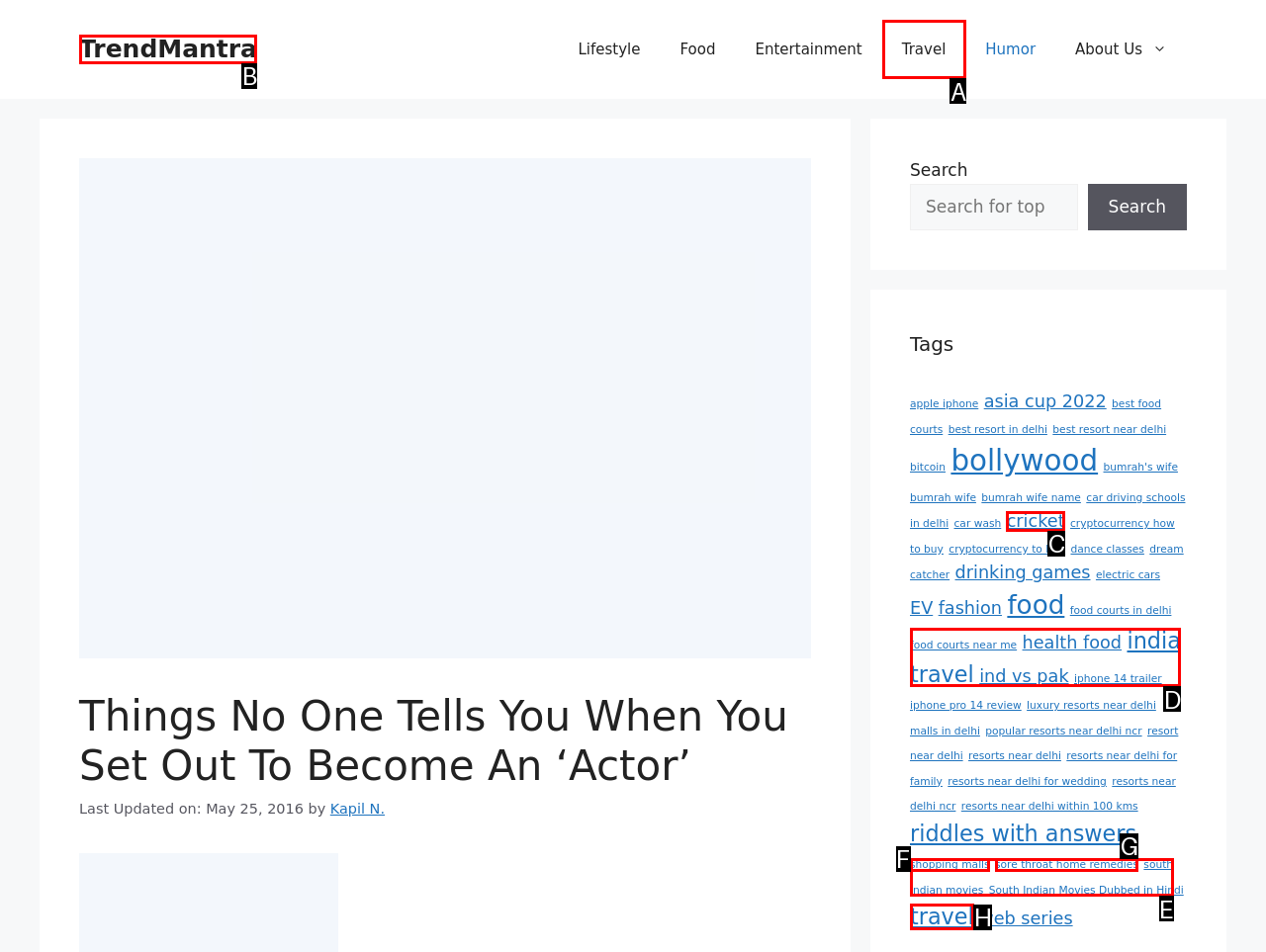Choose the letter of the option that needs to be clicked to perform the task: Explore the 'Travel' category. Answer with the letter.

A